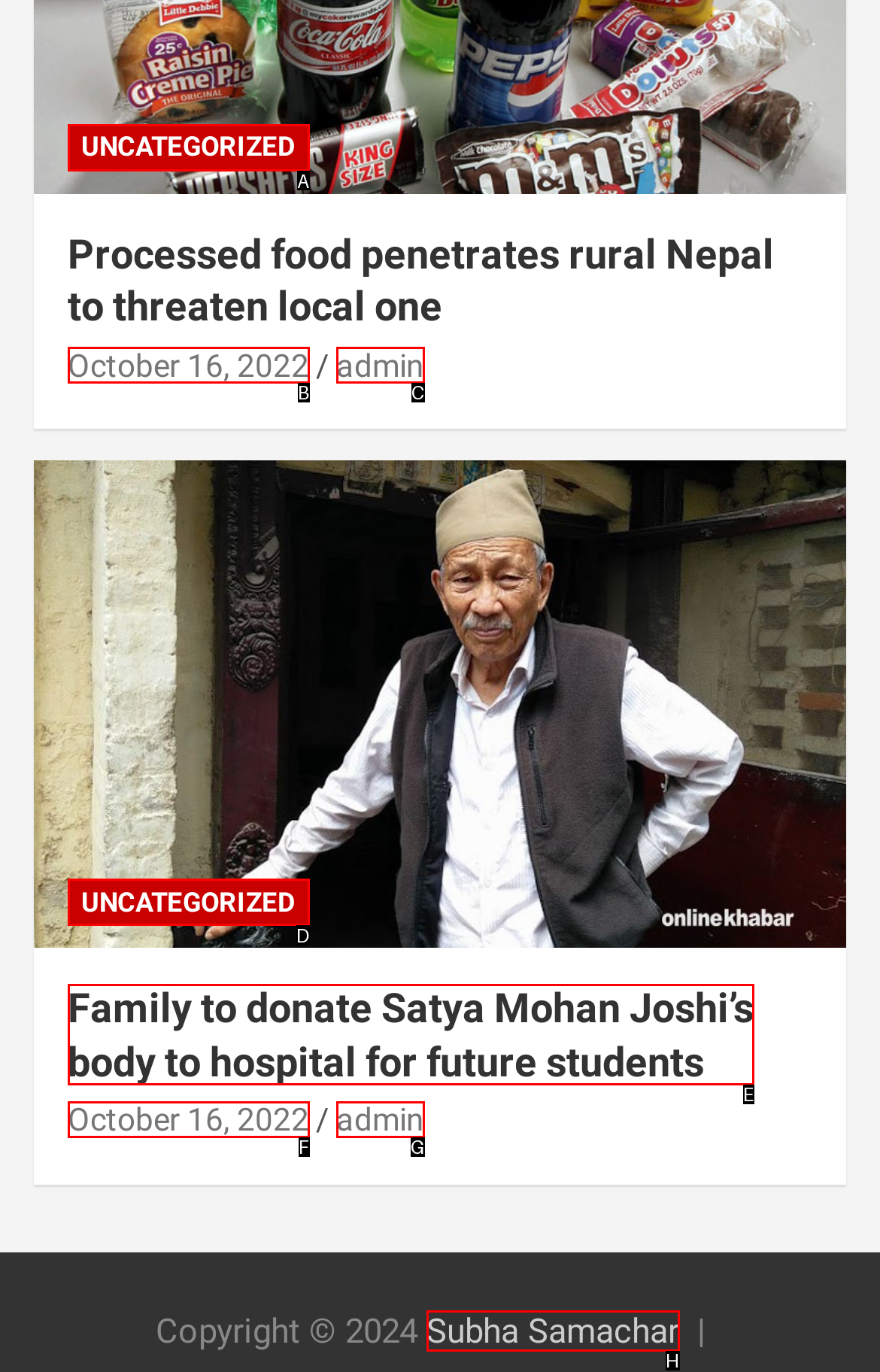From the options provided, determine which HTML element best fits the description: October 16, 2022. Answer with the correct letter.

F